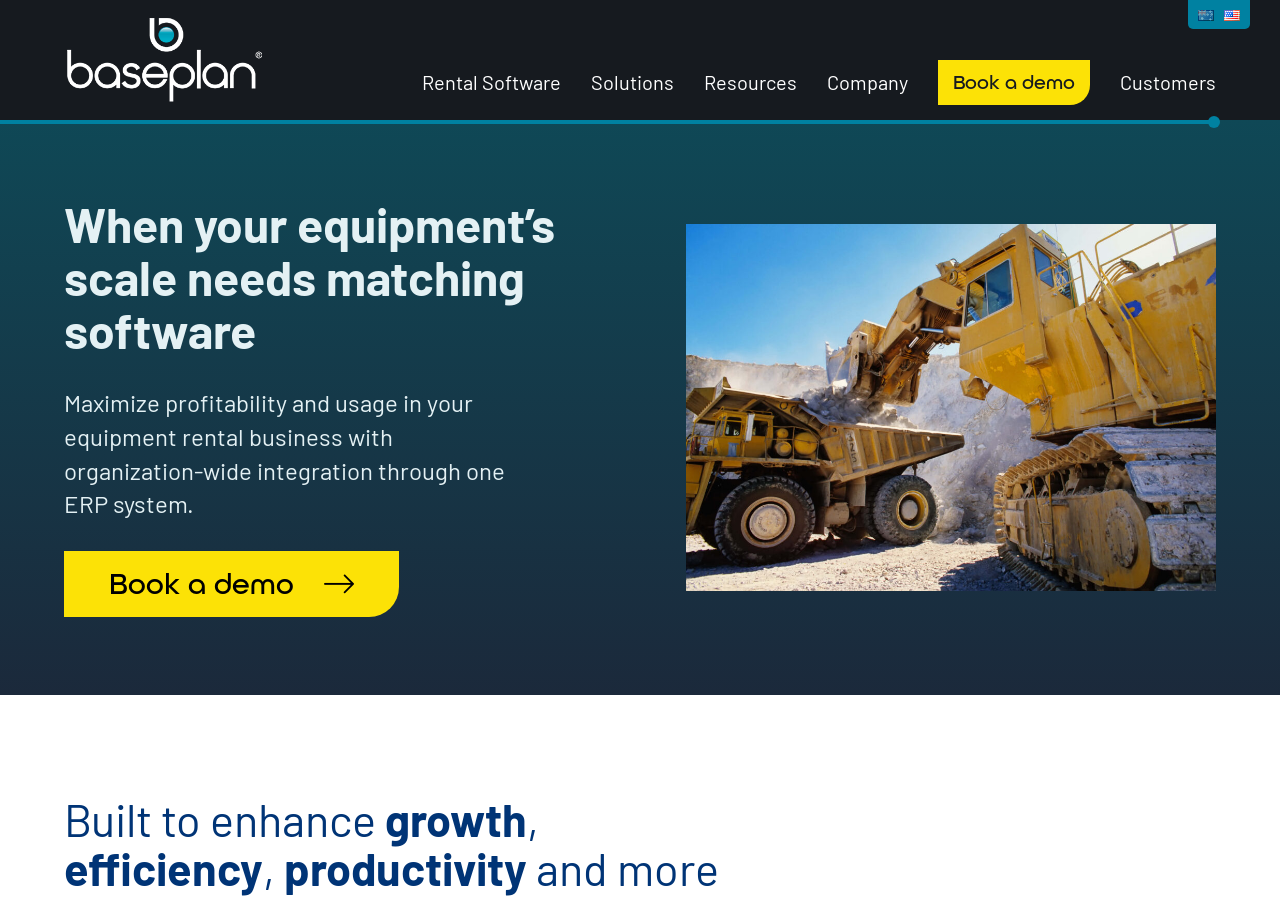Please provide the bounding box coordinates for the element that needs to be clicked to perform the instruction: "Explore the 'Resources' page". The coordinates must consist of four float numbers between 0 and 1, formatted as [left, top, right, bottom].

[0.55, 0.078, 0.623, 0.104]